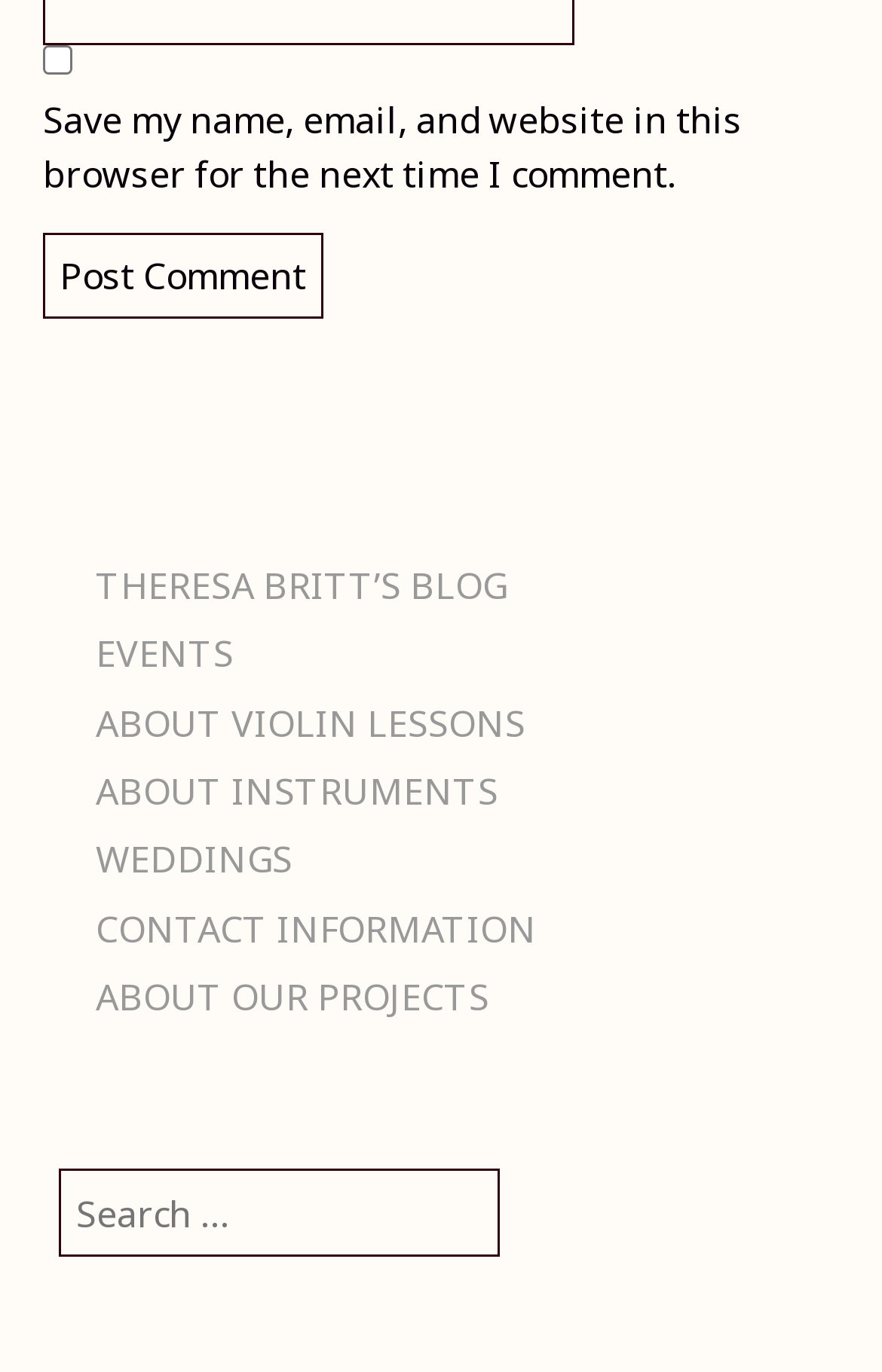What is the function of the search box?
Answer the question with detailed information derived from the image.

The search box is located in the complementary element with ID 66, and it has a label 'Search for:'. This suggests that its function is to allow users to search for content within the website.